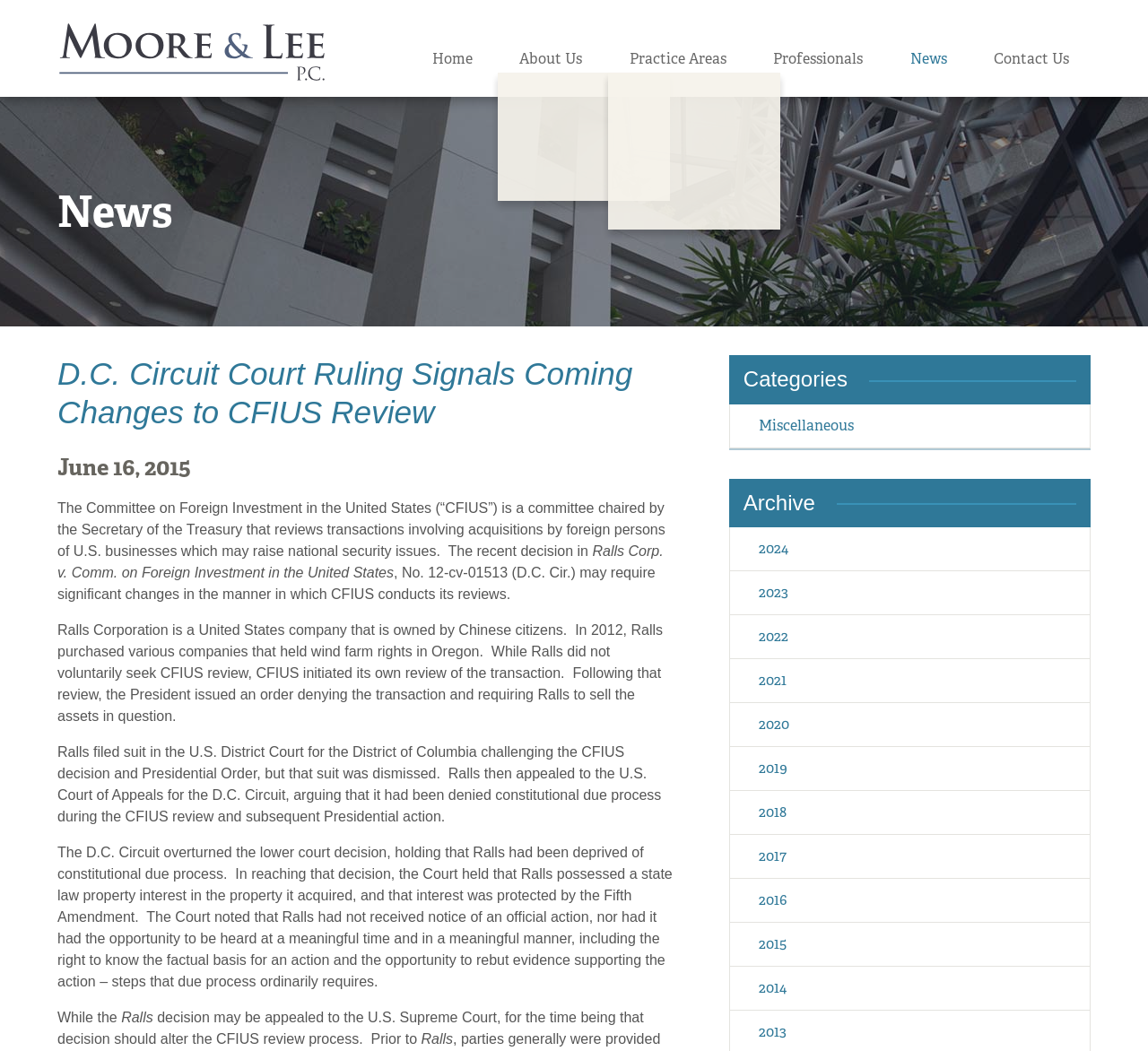Identify the bounding box for the element characterized by the following description: "About Us".

[0.434, 0.037, 0.526, 0.073]